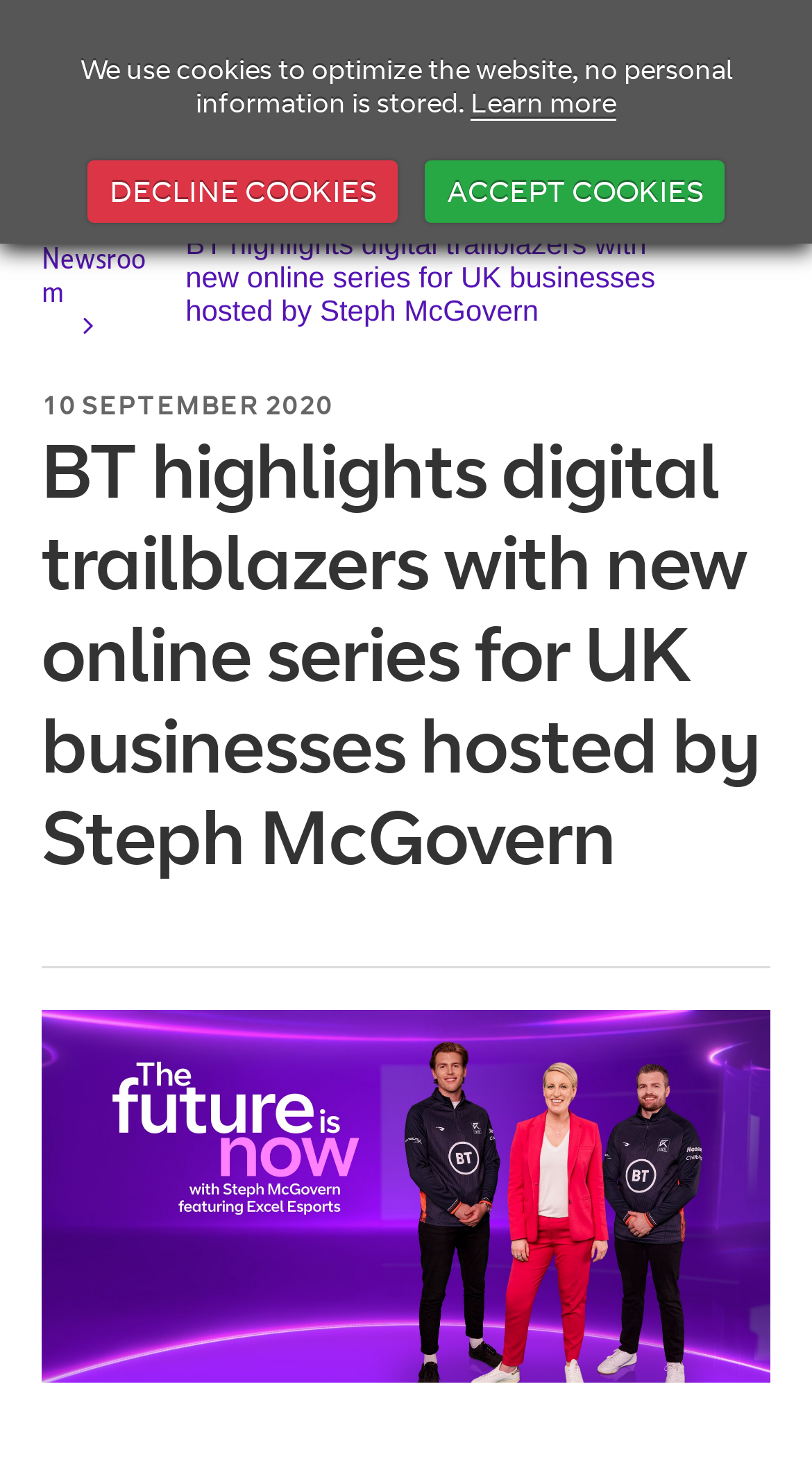Describe all the key features and sections of the webpage thoroughly.

The webpage appears to be a news article or press release from BT, a telecommunications company. At the top left corner, there is a link to "BT Home" accompanied by a small image of the BT logo. Next to it, there is a "Menu" button. Below the menu button, there is a heading "NEWSROOM MENU" followed by a link to "BT Group Newsroom".

The main content of the webpage is an article titled "BT highlights digital trailblazers with new online series for UK businesses hosted by Steph McGovern". The title is displayed prominently in the middle of the page, with the date "SEPTEMBER 2020" written in smaller text below it. The article's content is not explicitly stated, but it seems to be about a new online series featuring journalist and television presenter Steph McGovern.

Below the article title, there is a large image that takes up most of the page's width, with a link to open it in a dialog box. The image is likely a promotional image for the online series.

At the bottom of the page, there is a notice about cookies, stating that the website uses cookies to optimize the user experience but does not store personal information. There are three links below this notice: "Learn more", "DECLINE COOKIES", and "ACCEPT COOKIES", which allow users to manage their cookie preferences.